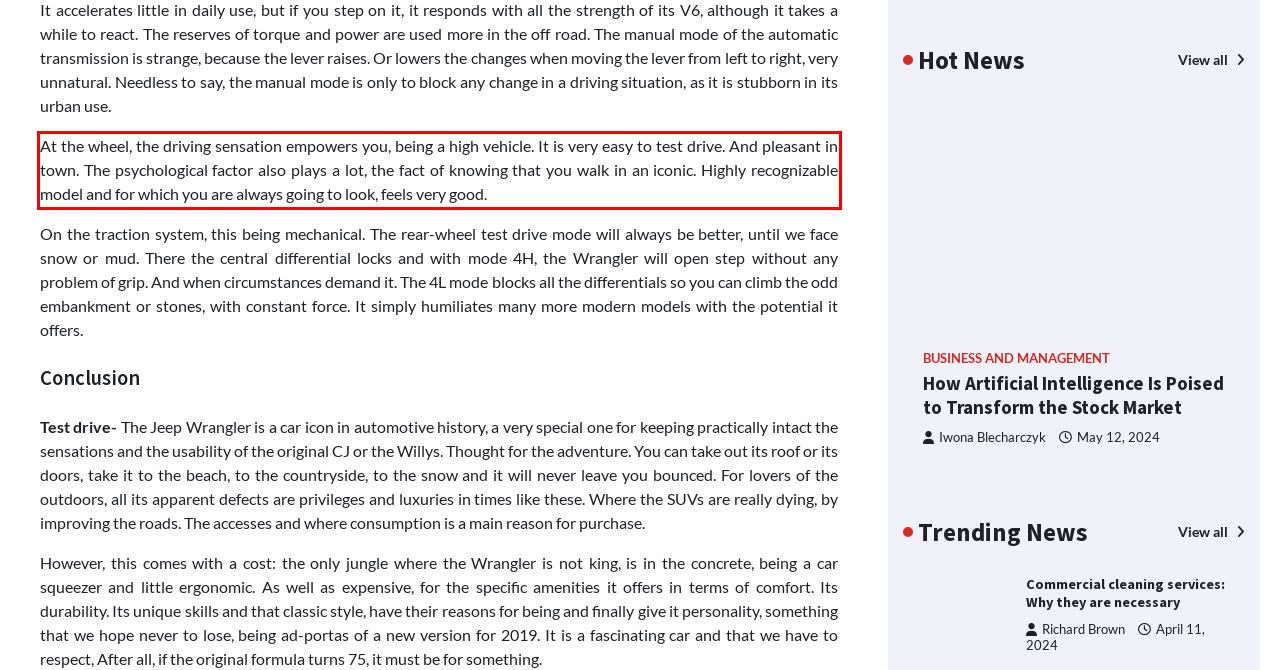Given a screenshot of a webpage containing a red rectangle bounding box, extract and provide the text content found within the red bounding box.

At the wheel, the driving sensation empowers you, being a high vehicle. It is very easy to test drive. And pleasant in town. The psychological factor also plays a lot, the fact of knowing that you walk in an iconic. Highly recognizable model and for which you are always going to look, feels very good.